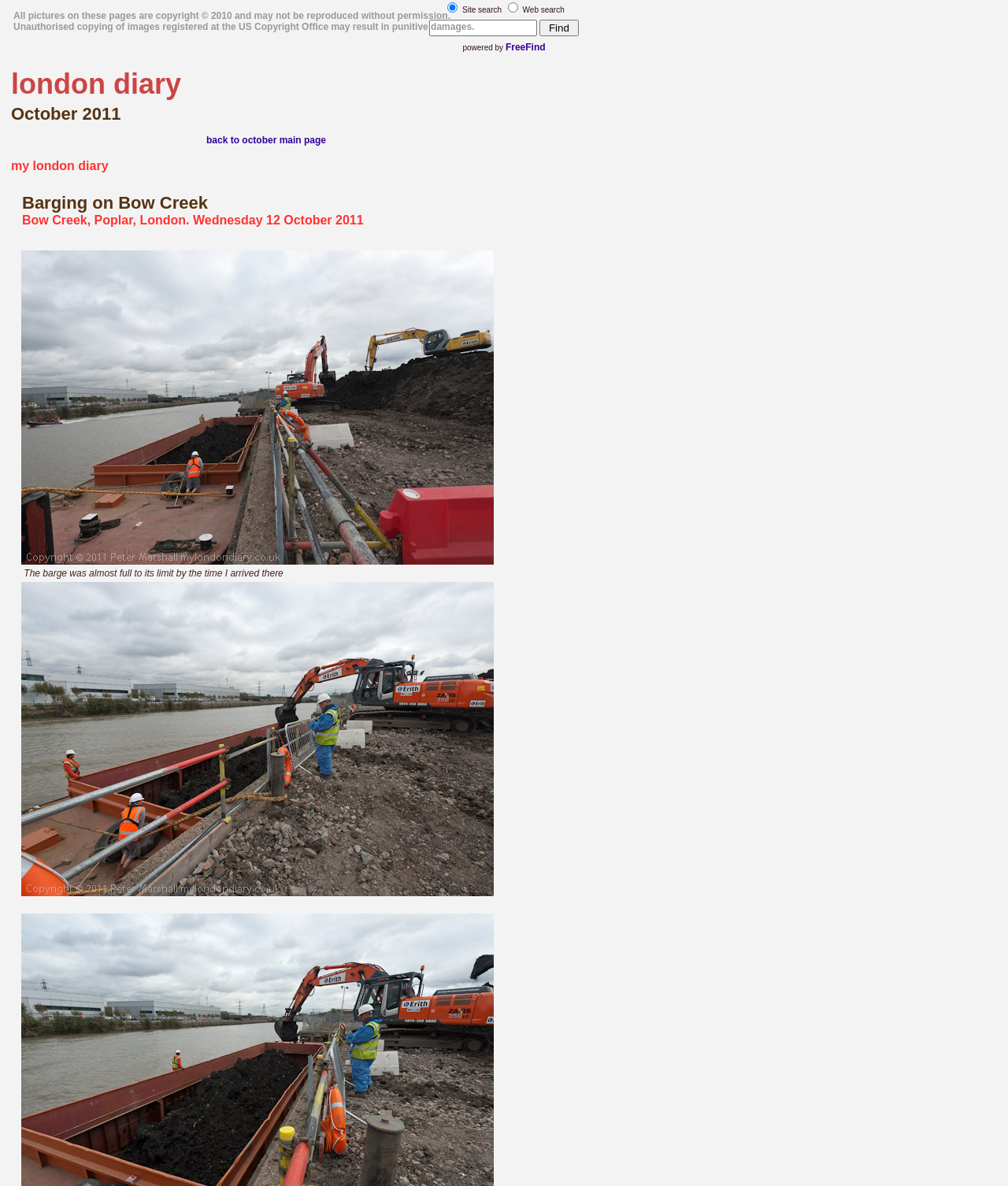Describe the webpage meticulously, covering all significant aspects.

This webpage is a personal diary entry for October 2011, with a focus on London. At the top, there are three headings: "london diary", "October 2011", and "my london diary", which are aligned horizontally and take up about a quarter of the page width. Below these headings, there is a link to "back to october main page".

The main content of the page is a table with a single row, which spans about two-thirds of the page width. The table cell contains a heading "Barging on Bow Creek" and a subheading "Bow Creek, Poplar, London. Wednesday 12 October 2011", followed by two images. The images are stacked vertically and take up about half of the table cell's height.

Below the table, there are two lines of static text, which are copyright notices. They are positioned near the top of the page, above the main content.

On the right side of the page, there is a search section. It consists of two radio buttons, one checked and one unchecked, with corresponding labels "Site search" and "Web search". Below the radio buttons, there is a text box and a "Find" button. The search section is positioned near the top of the page, above the main content.

At the bottom of the page, there is a line of static text "powered by" followed by a link to "FreeFind".